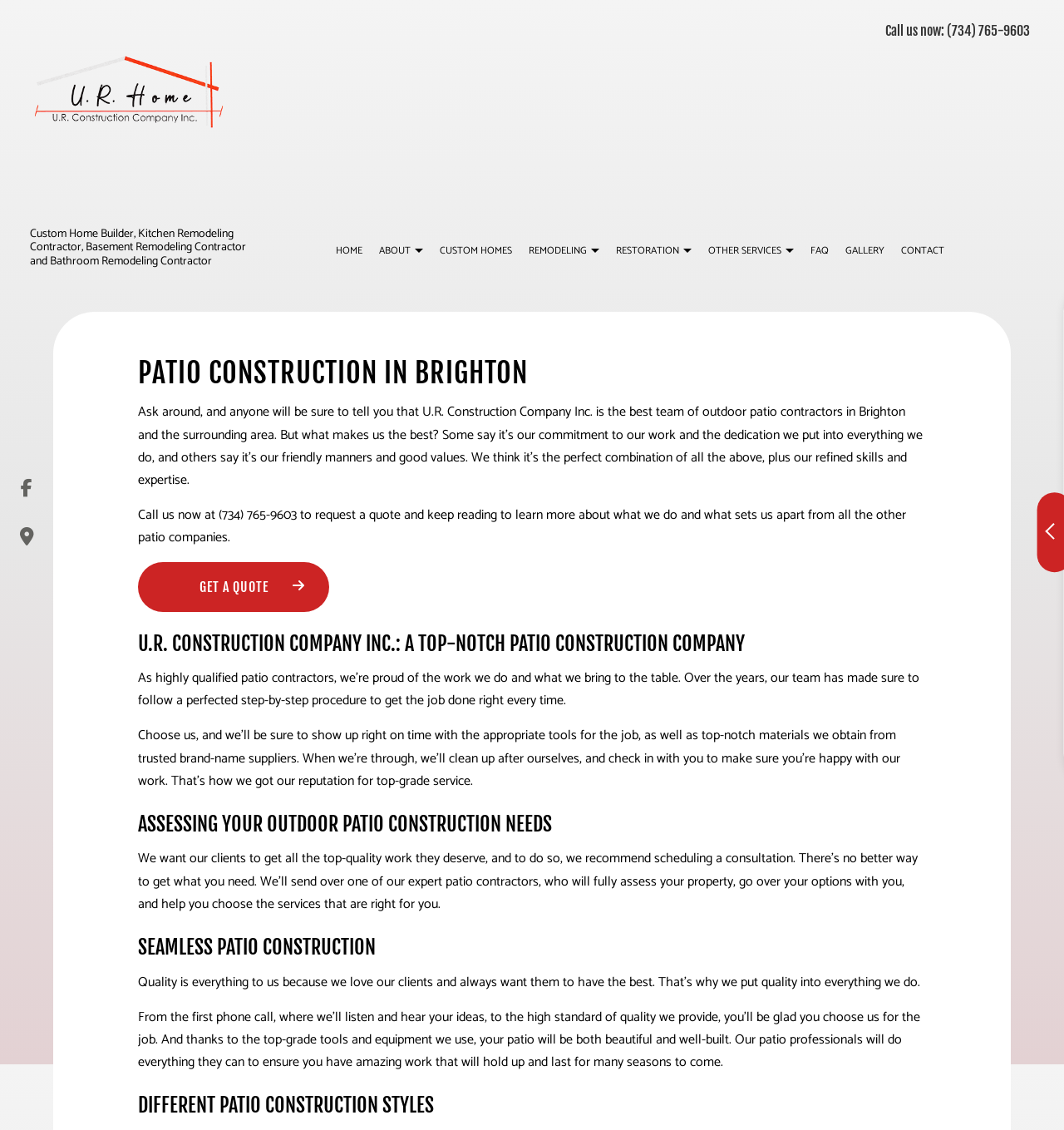Pinpoint the bounding box coordinates of the clickable area necessary to execute the following instruction: "Call the phone number". The coordinates should be given as four float numbers between 0 and 1, namely [left, top, right, bottom].

[0.832, 0.02, 0.968, 0.035]